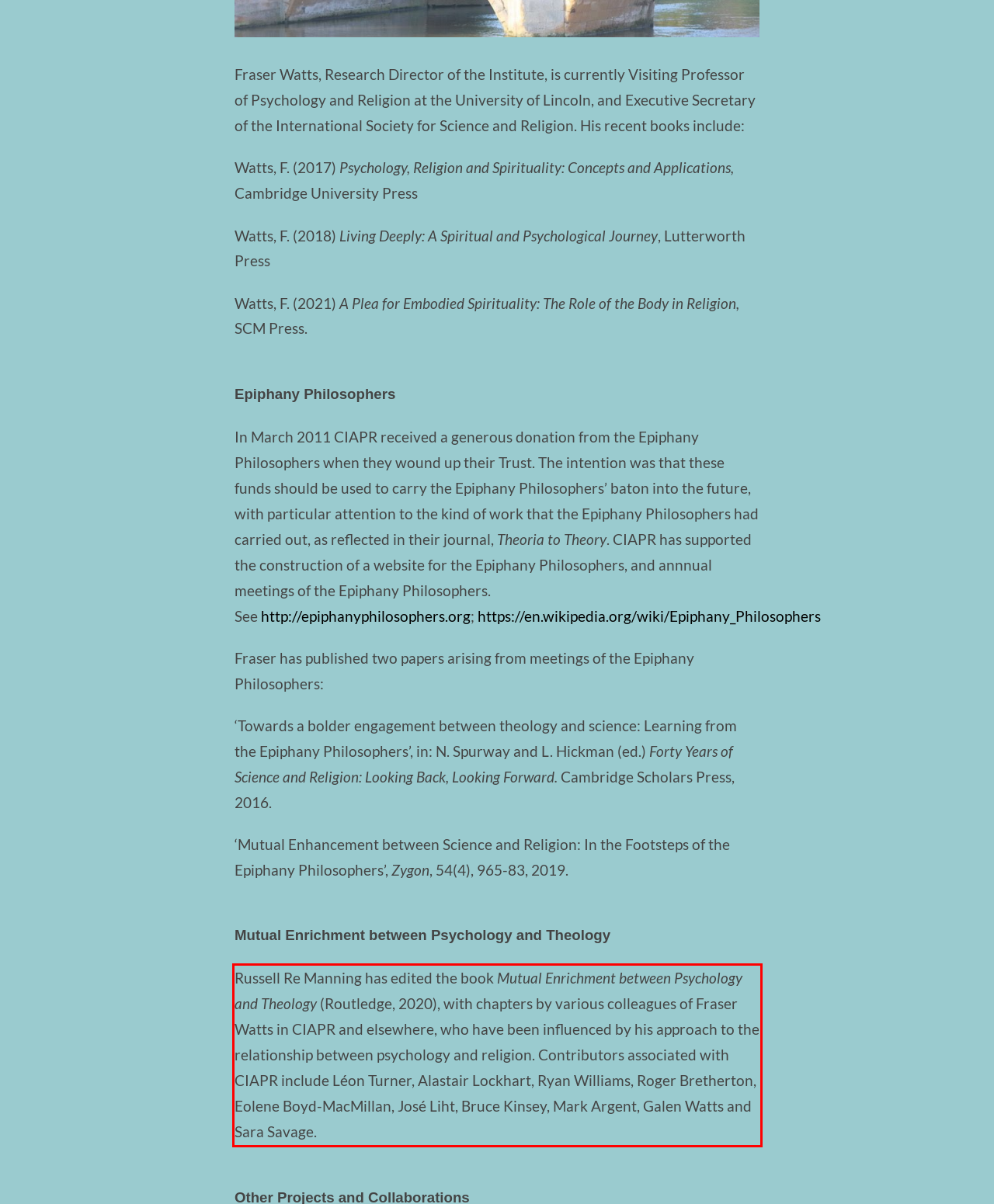Look at the provided screenshot of the webpage and perform OCR on the text within the red bounding box.

Russell Re Manning has edited the book Mutual Enrichment between Psychology and Theology (Routledge, 2020), with chapters by various colleagues of Fraser Watts in CIAPR and elsewhere, who have been influenced by his approach to the relationship between psychology and religion. Contributors associated with CIAPR include Léon Turner, Alastair Lockhart, Ryan Williams, Roger Bretherton, Eolene Boyd-MacMillan, José Liht, Bruce Kinsey, Mark Argent, Galen Watts and Sara Savage.